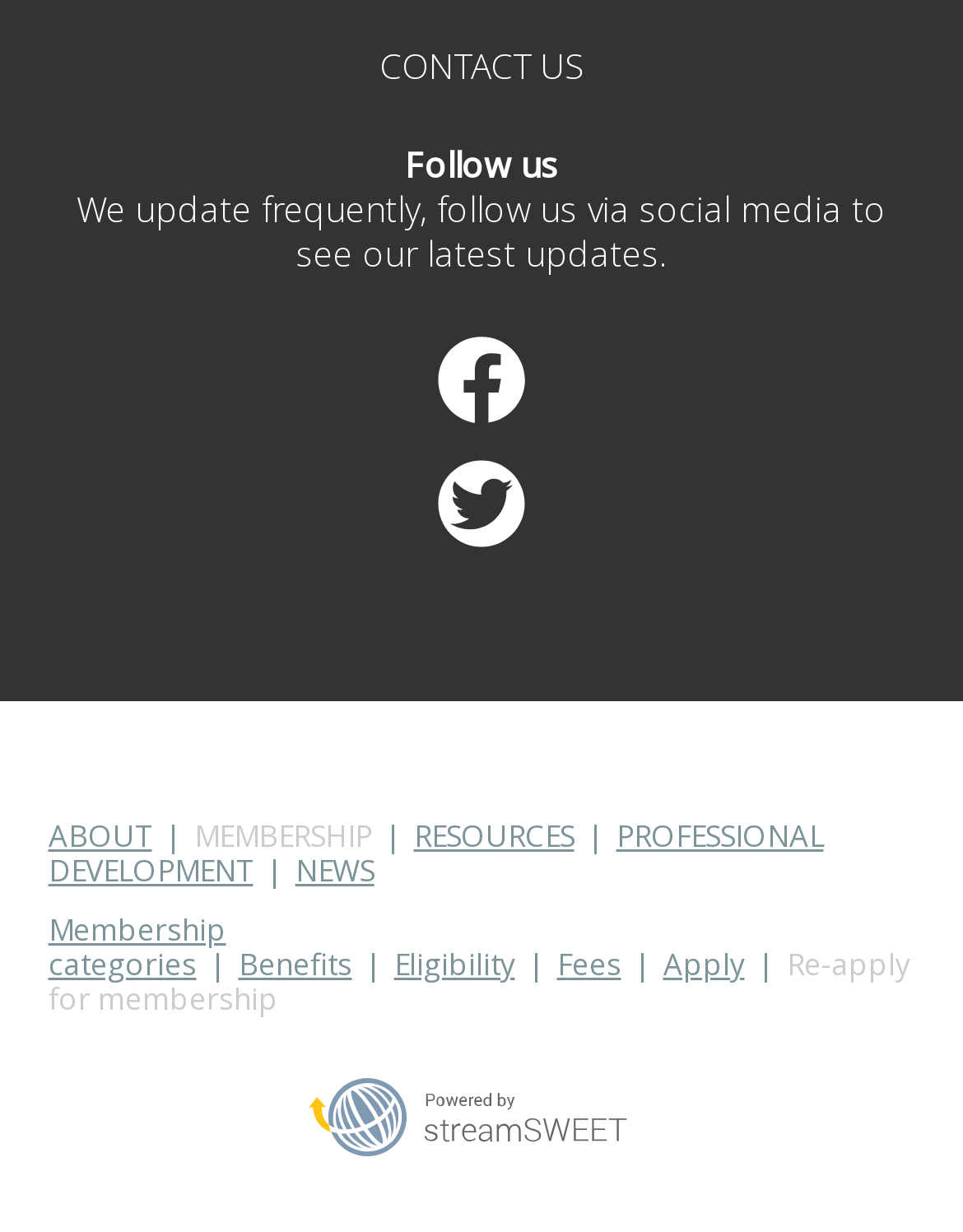Please identify the bounding box coordinates of the clickable area that will fulfill the following instruction: "Learn about membership categories". The coordinates should be in the format of four float numbers between 0 and 1, i.e., [left, top, right, bottom].

[0.05, 0.738, 0.235, 0.8]